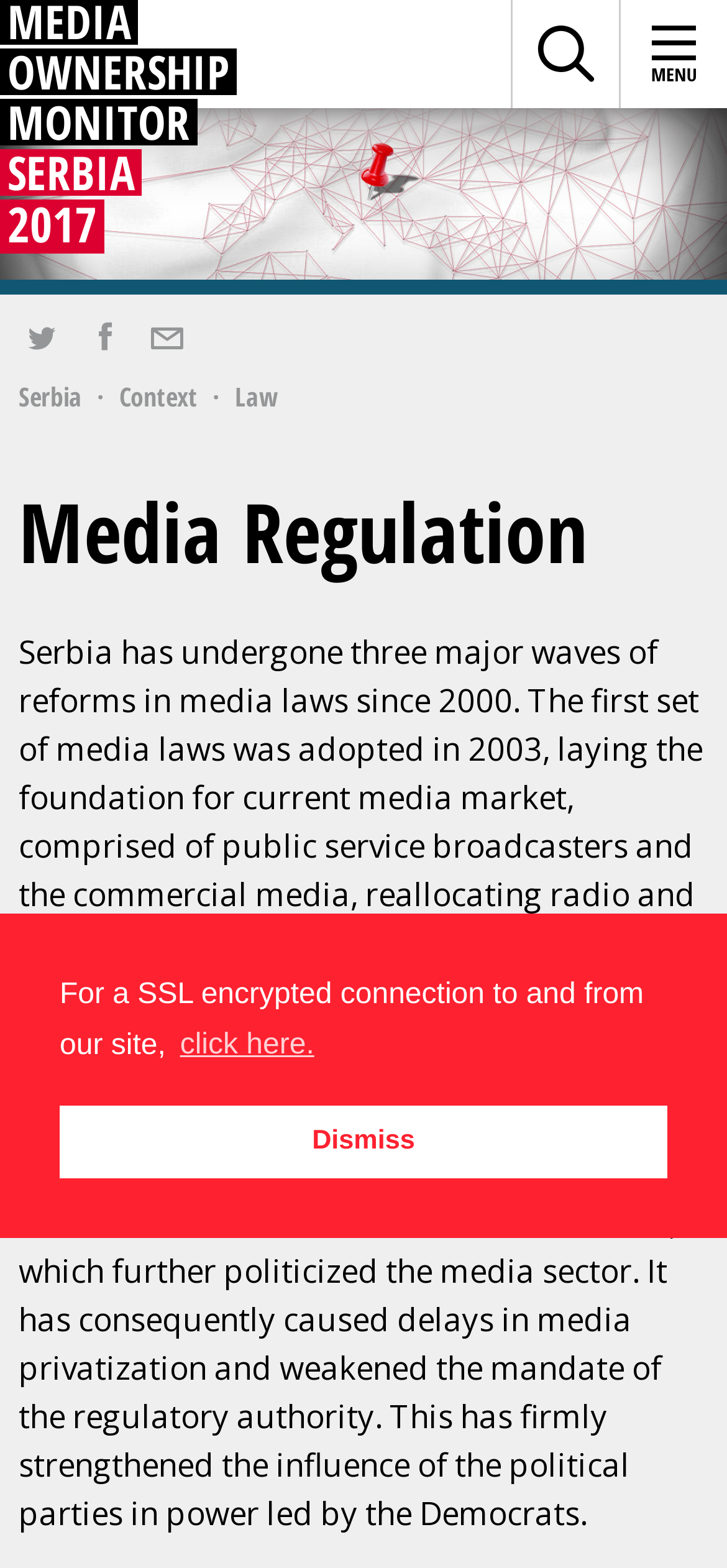Can you pinpoint the bounding box coordinates for the clickable element required for this instruction: "go to media ownership monitor Serbia 2017"? The coordinates should be four float numbers between 0 and 1, i.e., [left, top, right, bottom].

[0.0, 0.0, 0.462, 0.165]